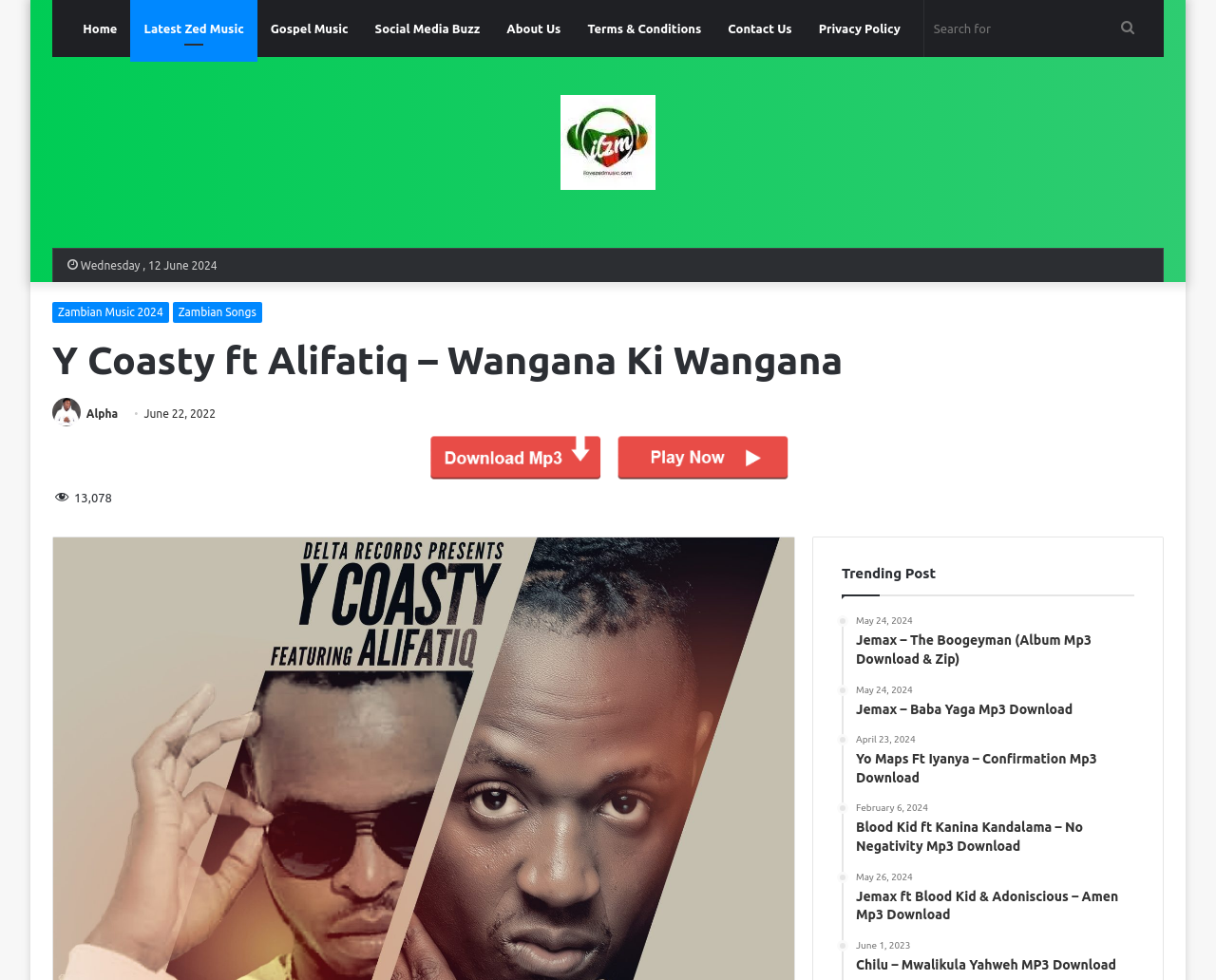Mark the bounding box of the element that matches the following description: "Latest Zed Music".

[0.107, 0.0, 0.211, 0.058]